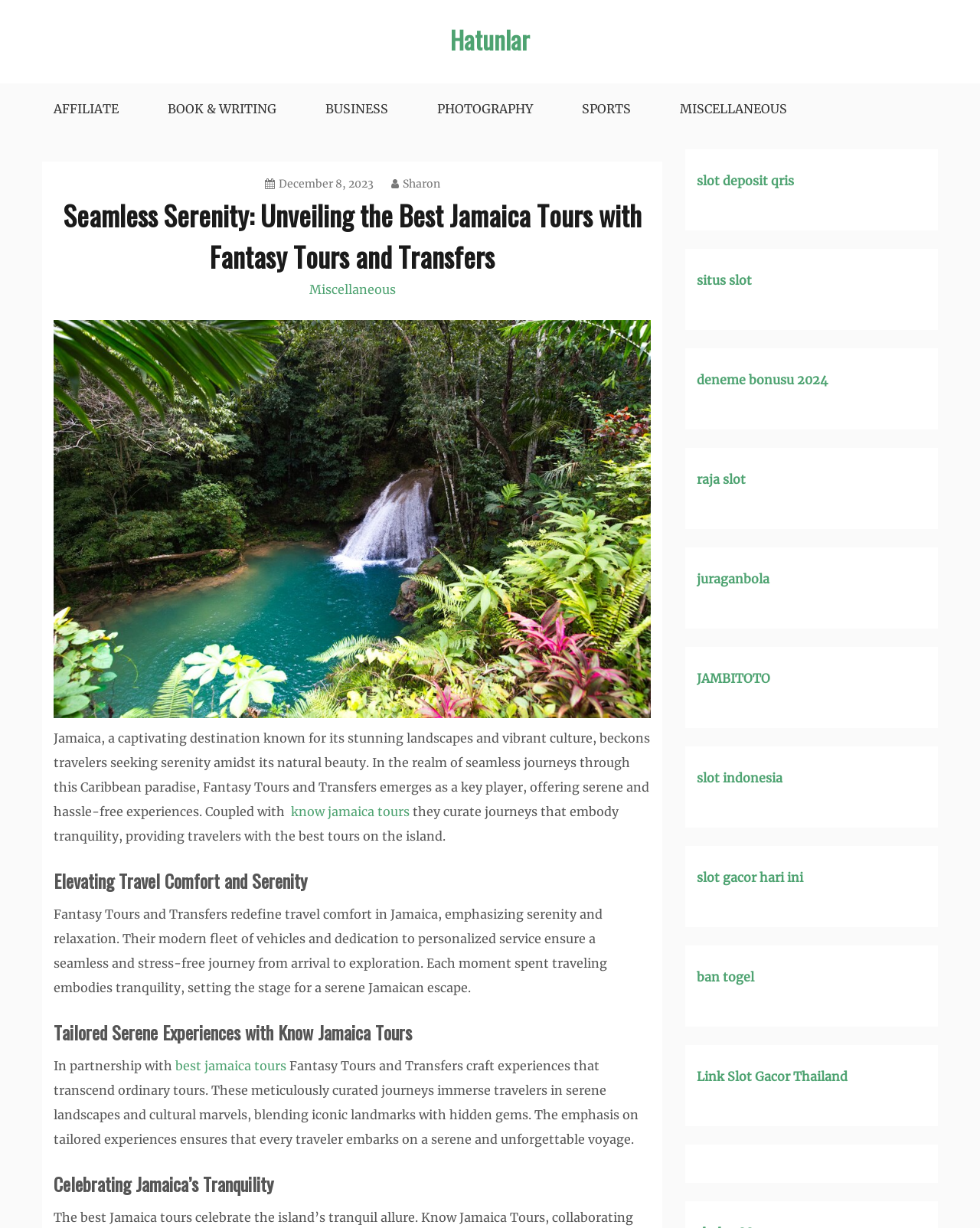Respond to the question below with a single word or phrase:
What is the focus of Fantasy Tours and Transfers?

Serenity and relaxation